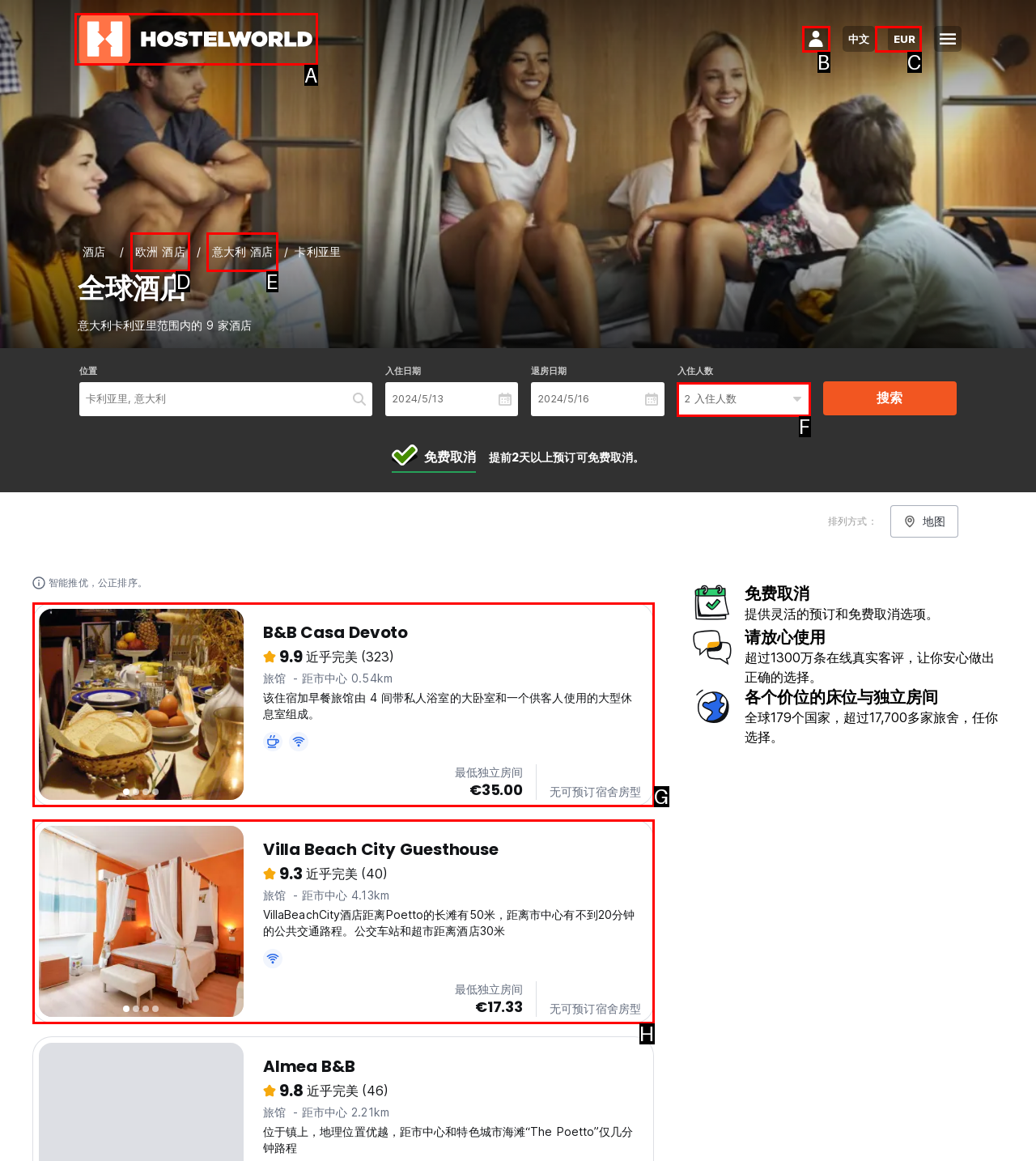Using the description: 欧洲 酒店, find the best-matching HTML element. Indicate your answer with the letter of the chosen option.

D